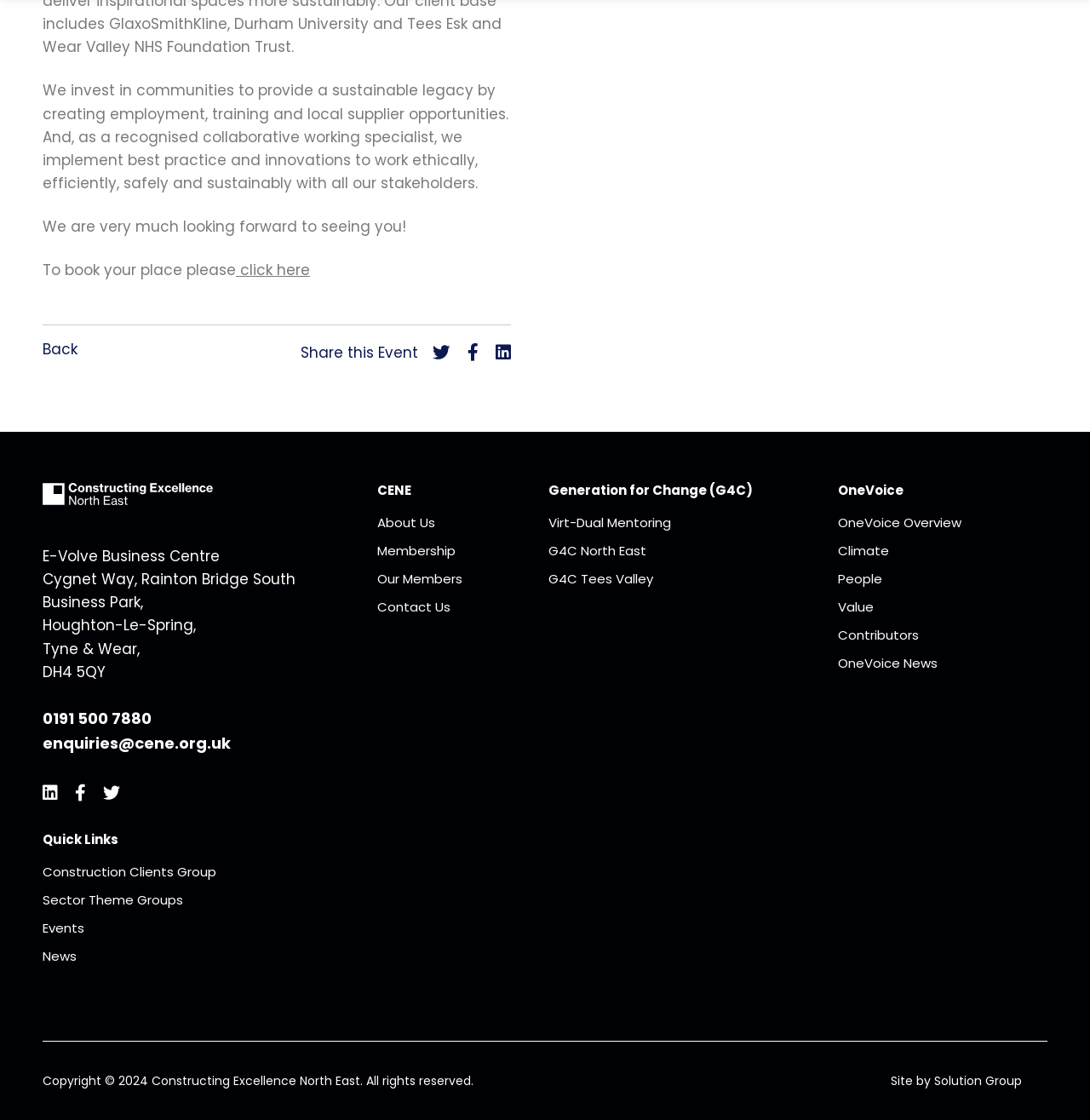Pinpoint the bounding box coordinates of the element you need to click to execute the following instruction: "View all bibliographic details". The bounding box should be represented by four float numbers between 0 and 1, in the format [left, top, right, bottom].

None